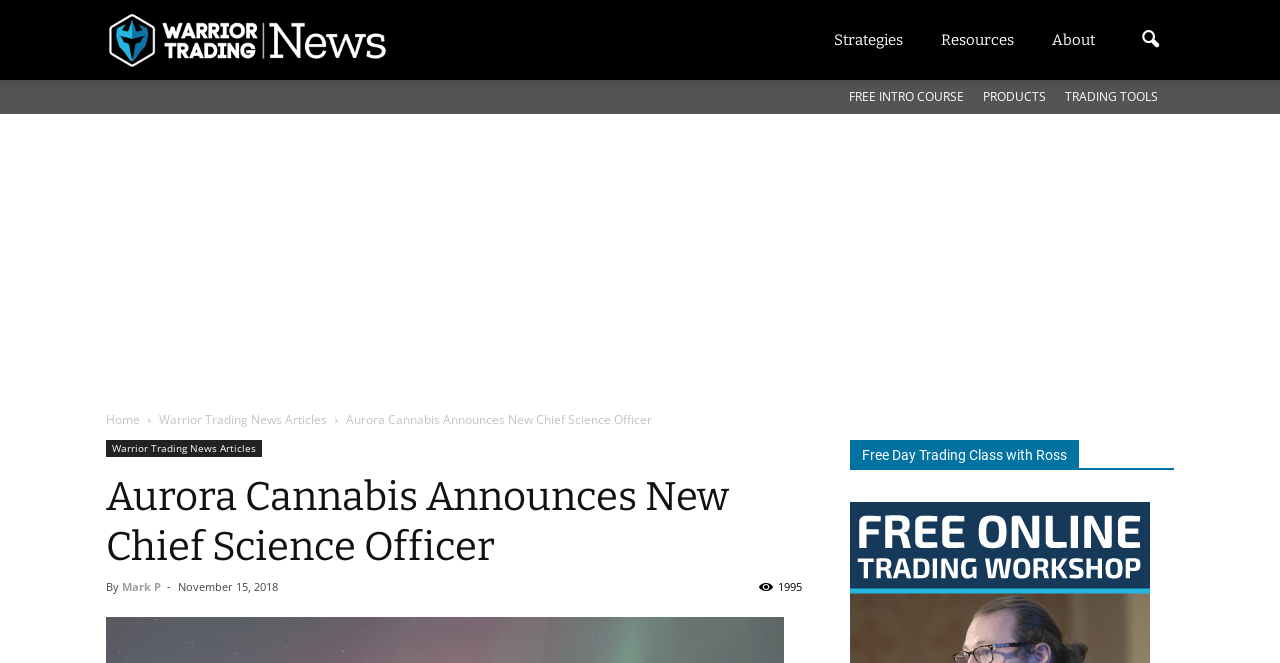What is the topic of the free day trading class?
Based on the screenshot, provide your answer in one word or phrase.

with Ross